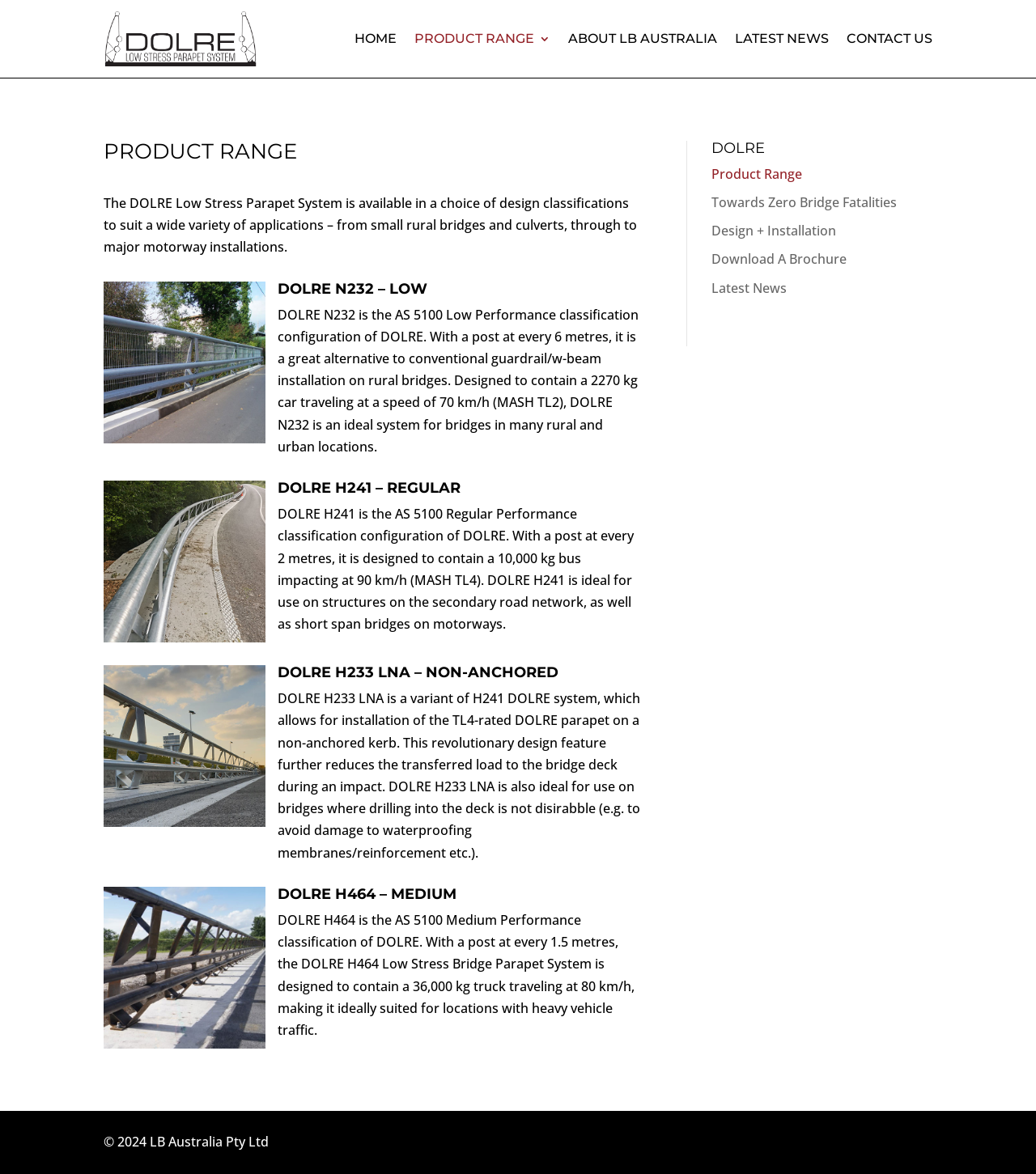Find the bounding box coordinates of the area that needs to be clicked in order to achieve the following instruction: "Read the latest news". The coordinates should be specified as four float numbers between 0 and 1, i.e., [left, top, right, bottom].

[0.709, 0.007, 0.8, 0.059]